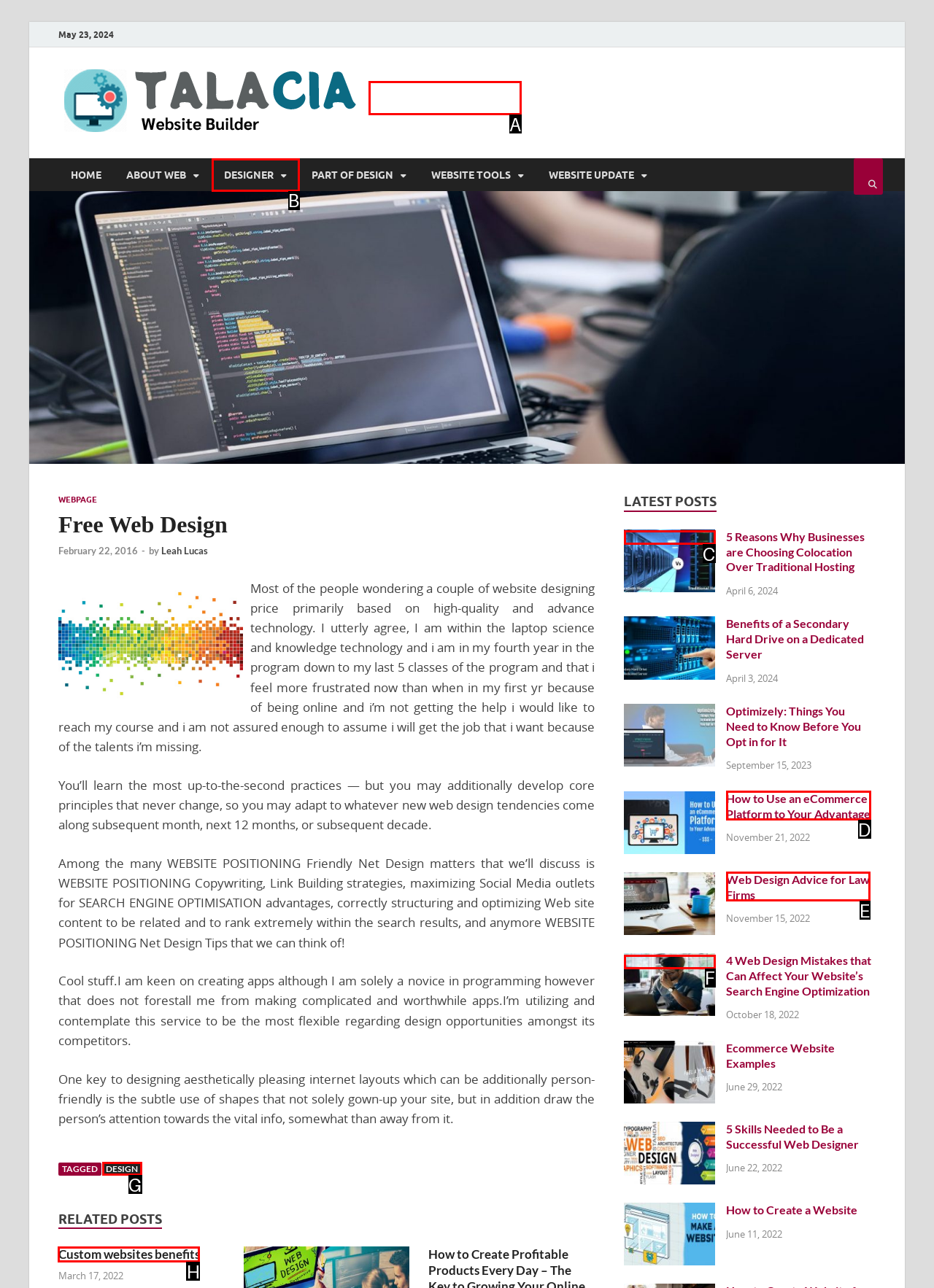From the given options, indicate the letter that corresponds to the action needed to complete this task: click the link to learn about Custom websites benefits. Respond with only the letter.

H